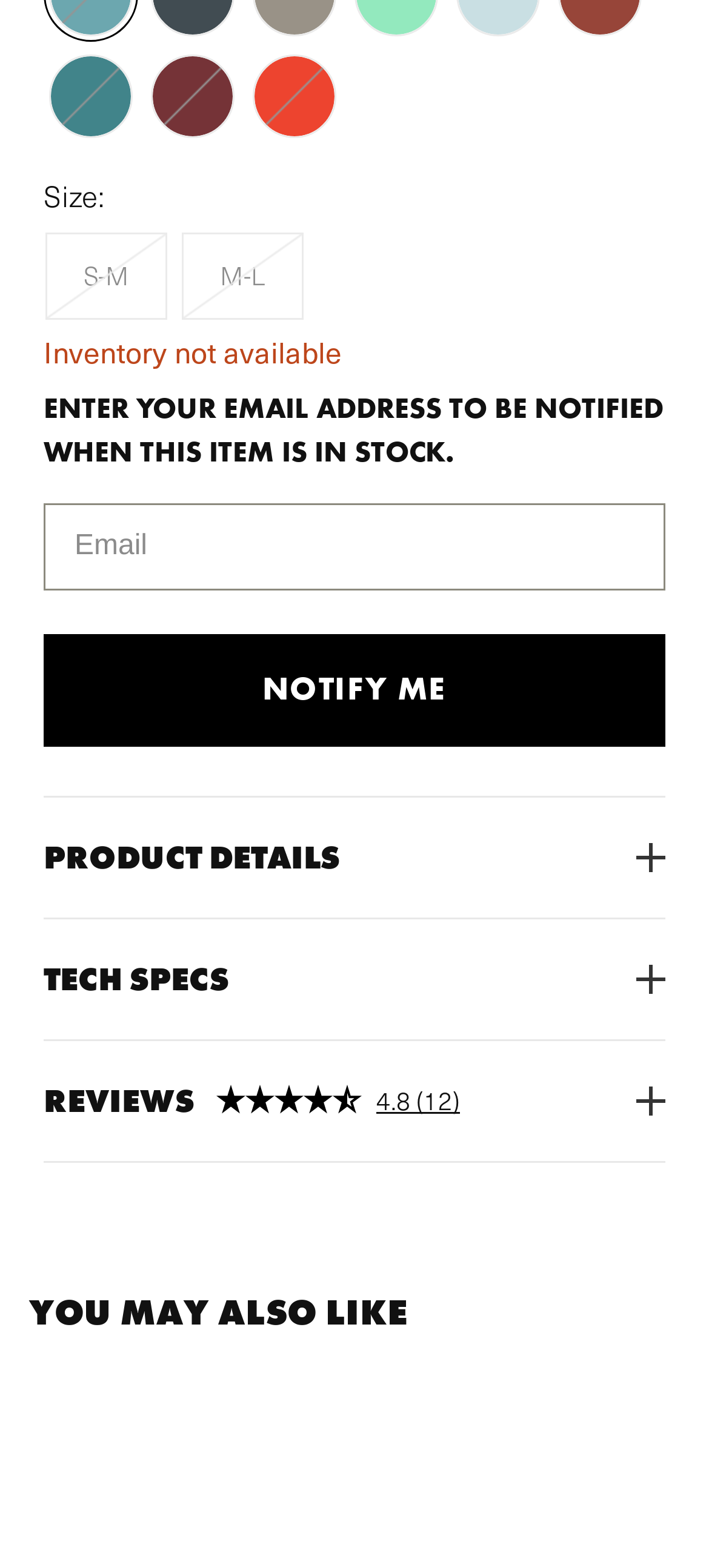Answer the question using only a single word or phrase: 
What is the current status of Caspian?

Out of Stock